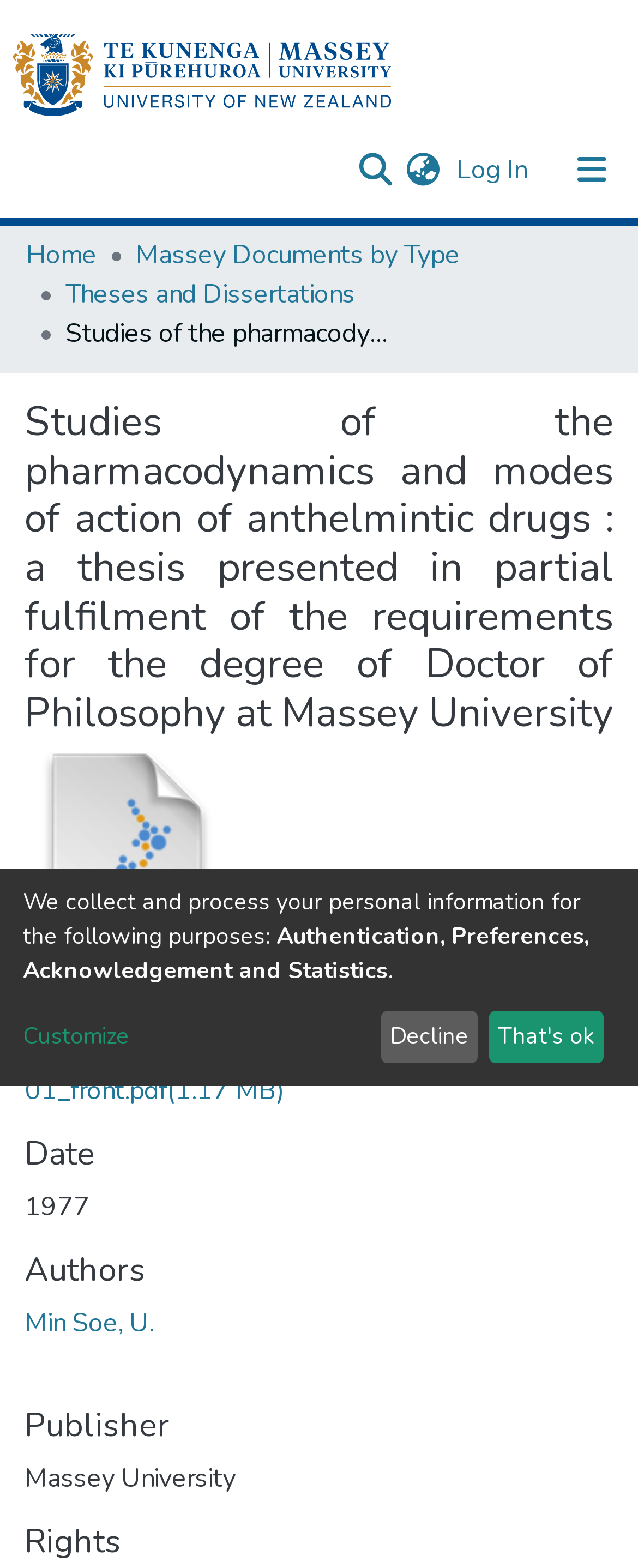Determine the bounding box coordinates of the target area to click to execute the following instruction: "Go to the communities and collections page."

[0.264, 0.18, 0.736, 0.222]